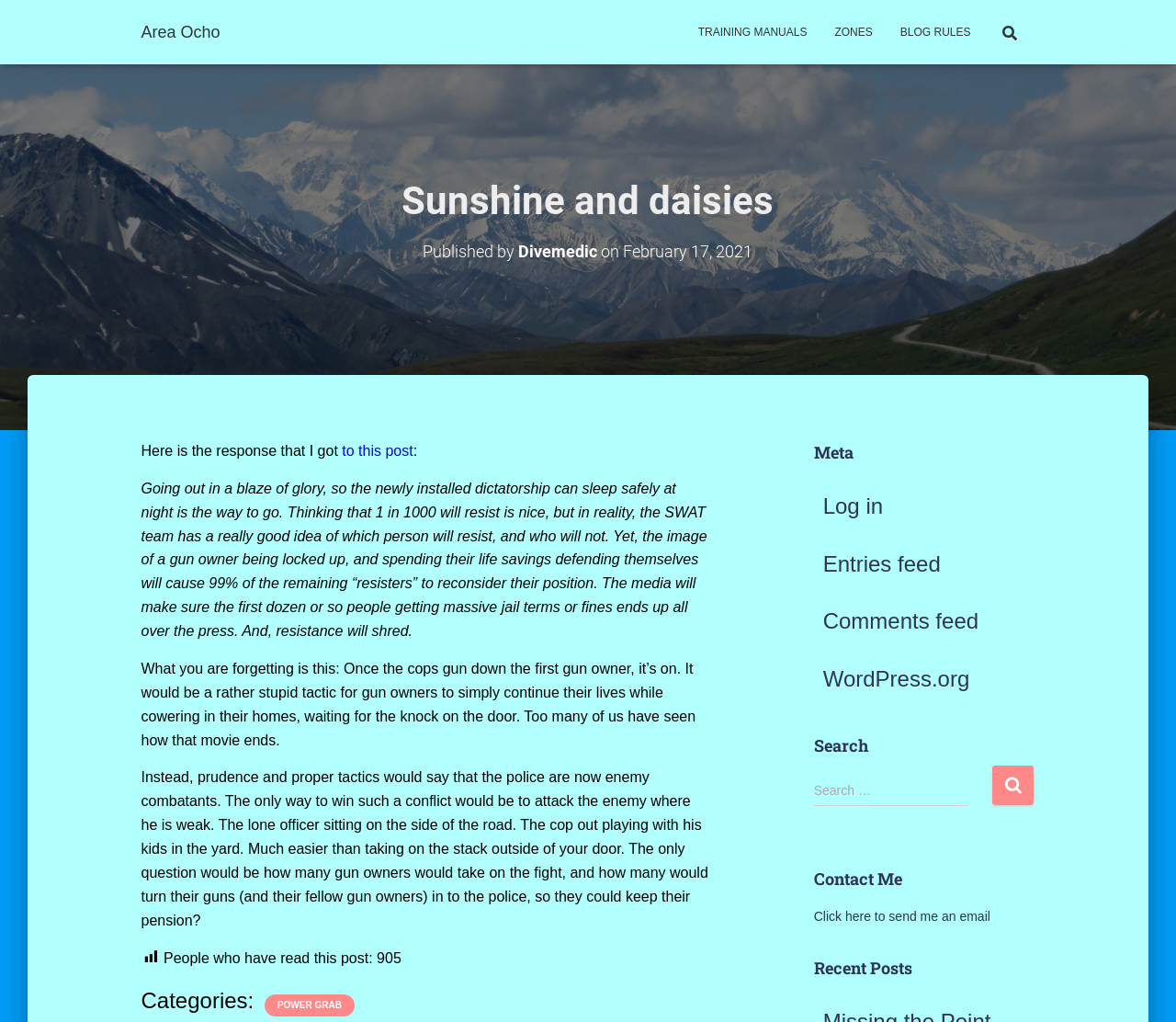Please locate the bounding box coordinates of the region I need to click to follow this instruction: "Go to the training manuals".

[0.582, 0.009, 0.698, 0.054]